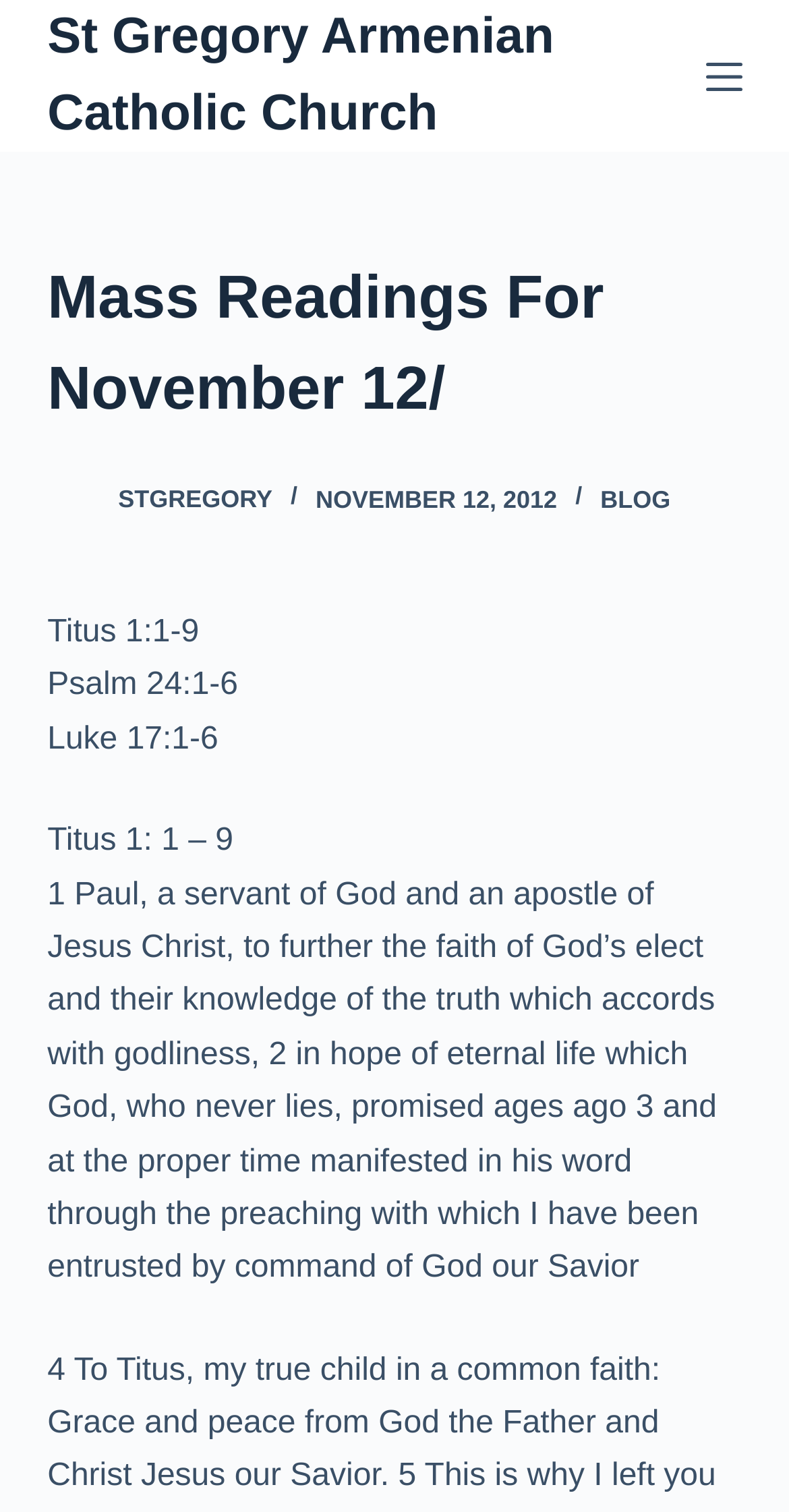Provide a one-word or one-phrase answer to the question:
What is the content of the first paragraph of the reading?

1 Paul, a servant of God...